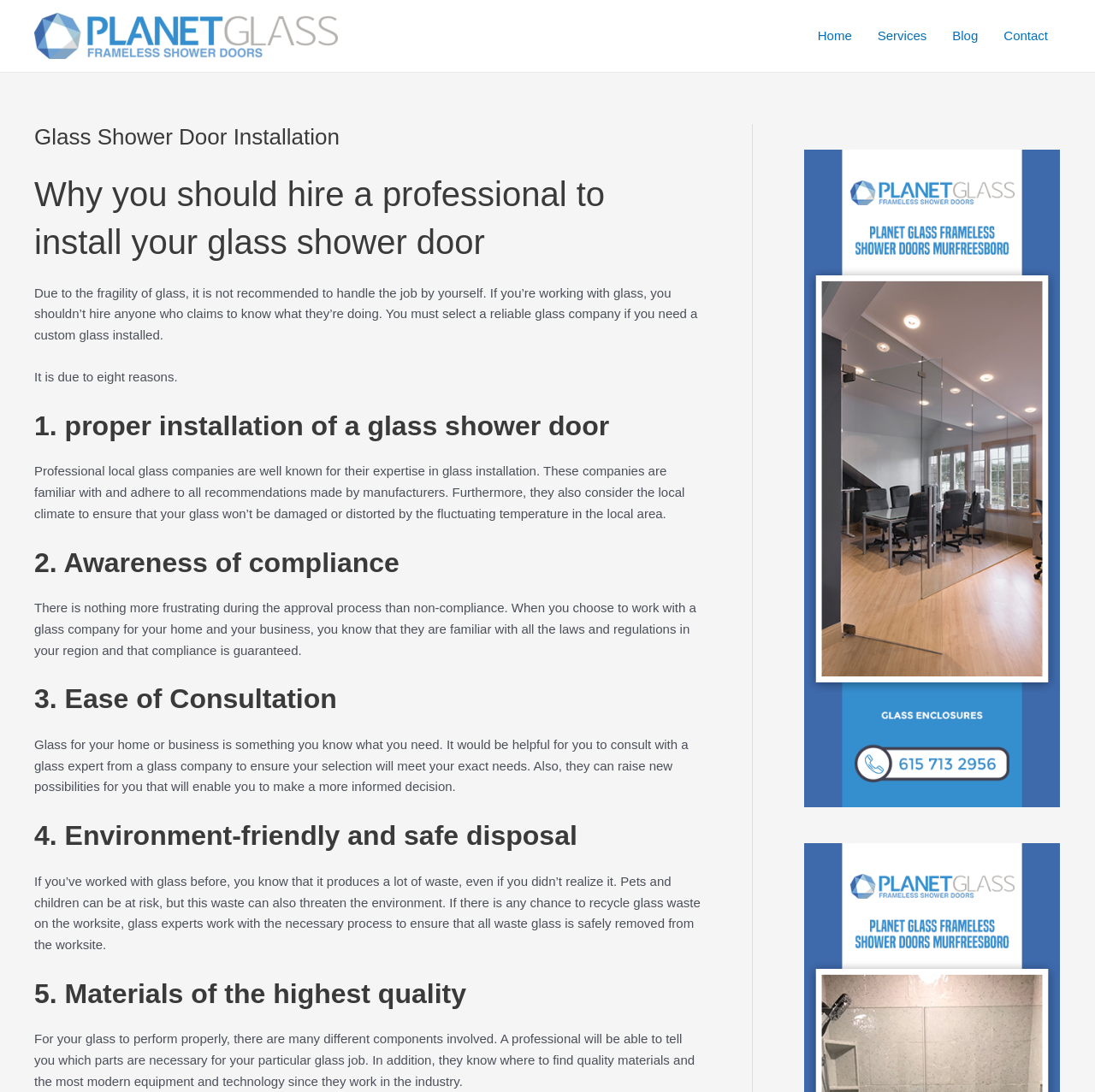What is one of the benefits of consulting with a glass expert?
Please give a detailed and elaborate answer to the question based on the image.

According to the webpage, consulting with a glass expert can raise new possibilities for the customer, enabling them to make a more informed decision about their glass needs.